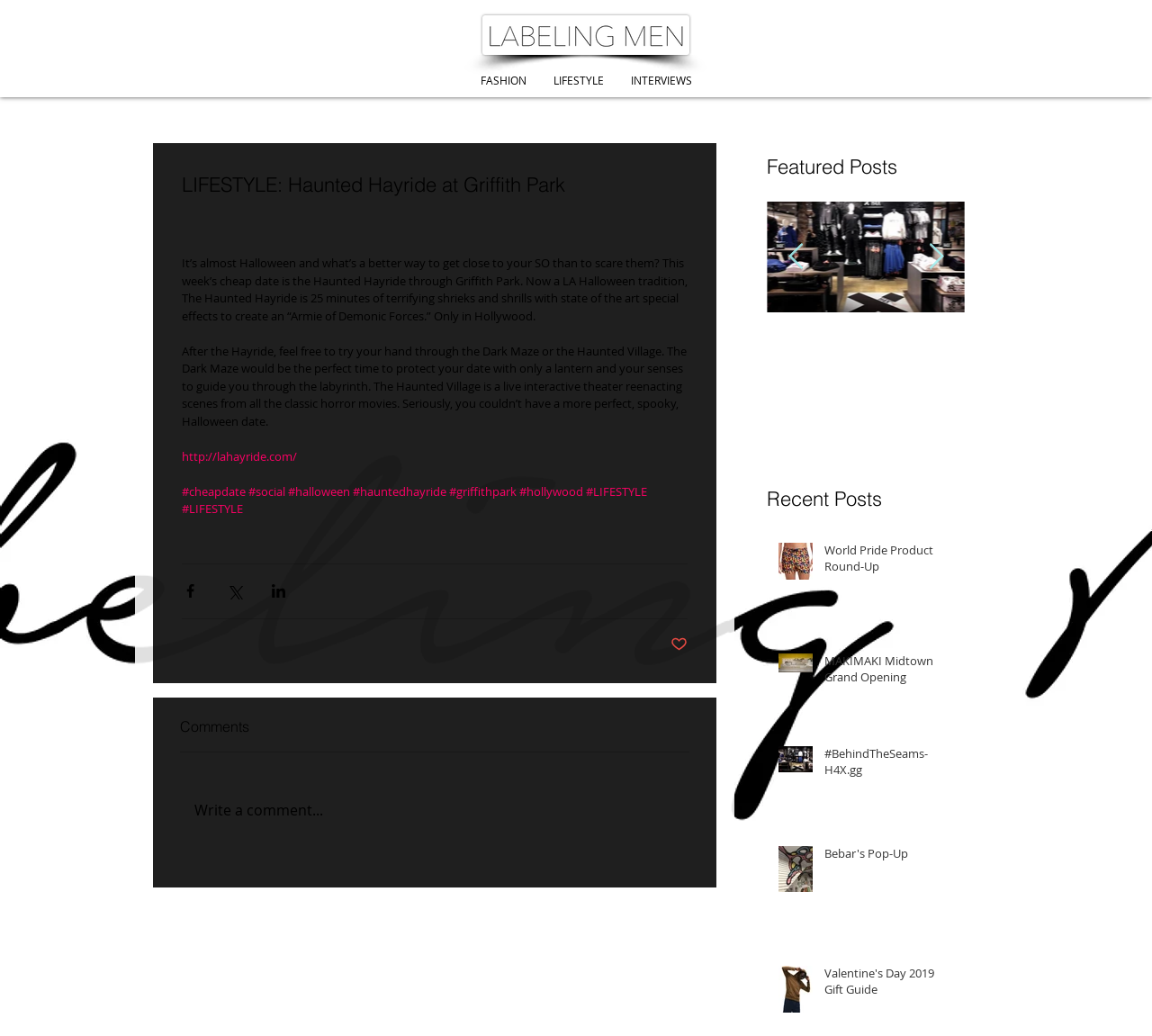What is the duration of the Haunted Hayride?
Refer to the image and provide a concise answer in one word or phrase.

25 minutes